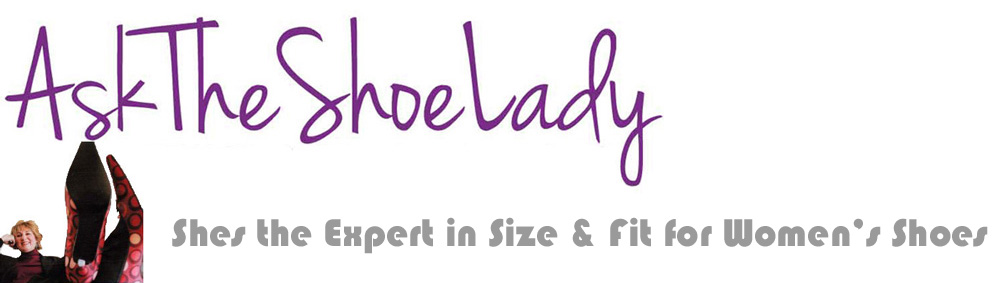What is the primary focus of the 'Ask The Shoe Lady' platform?
Please respond to the question thoroughly and include all relevant details.

The caption states that the 'Ask The Shoe Lady' platform is dedicated to providing expert advice on women's shoe sizing and fitting, which suggests that the primary focus of the platform is on helping women find their perfect shoe size and style.